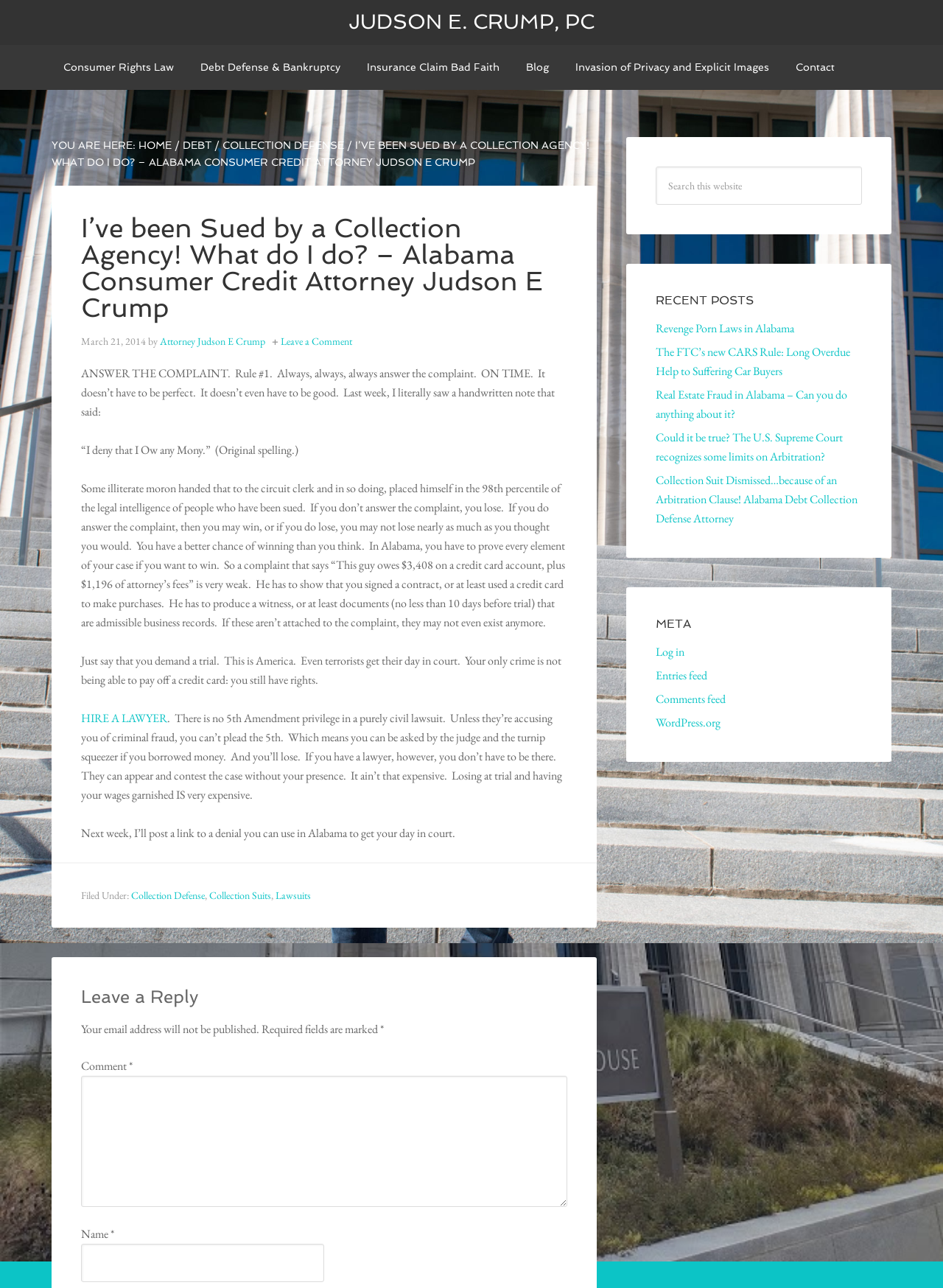Please identify the bounding box coordinates of the element on the webpage that should be clicked to follow this instruction: "Click on the 'Log in' link". The bounding box coordinates should be given as four float numbers between 0 and 1, formatted as [left, top, right, bottom].

[0.695, 0.5, 0.726, 0.512]